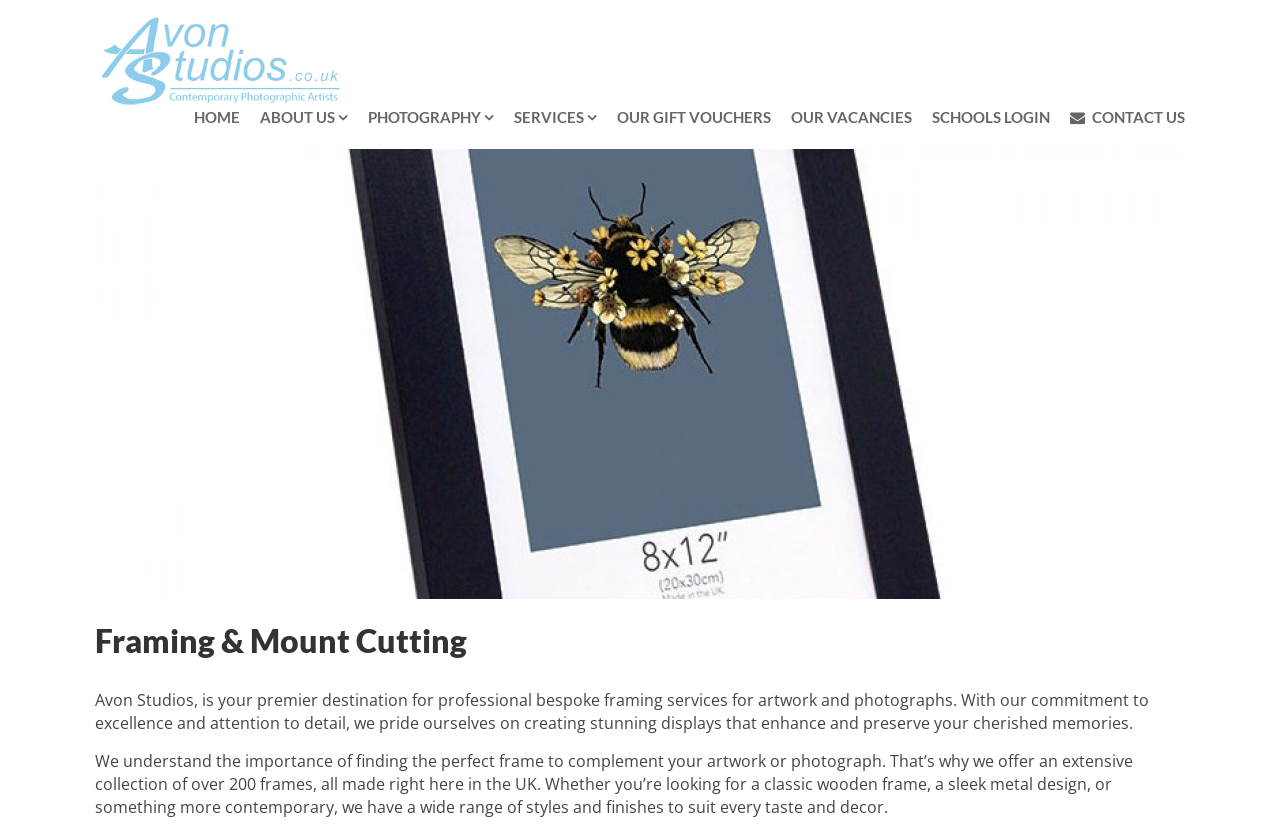Please provide the bounding box coordinates for the UI element as described: "Services". The coordinates must be four floats between 0 and 1, represented as [left, top, right, bottom].

[0.402, 0.127, 0.466, 0.155]